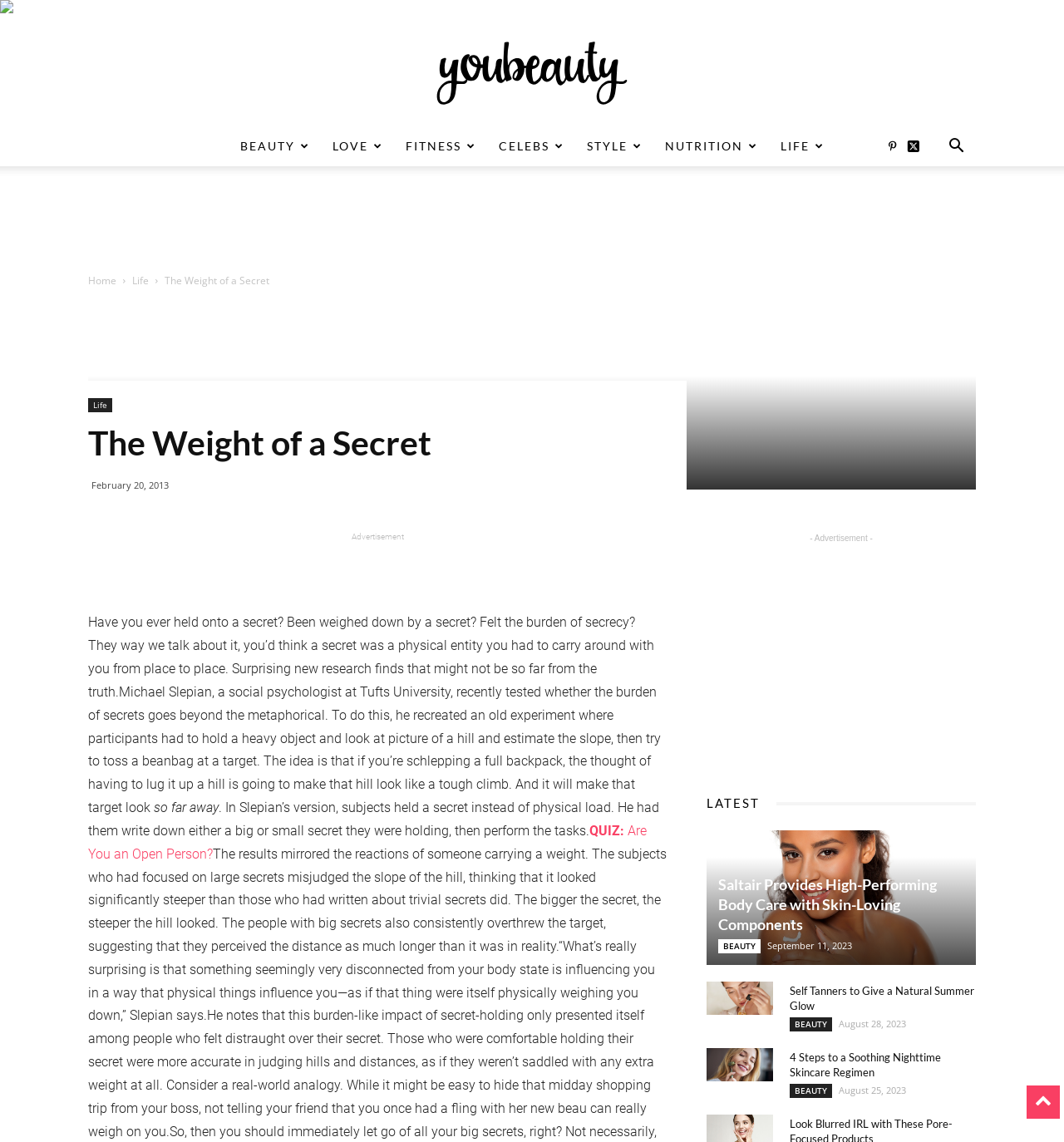Please find the bounding box coordinates of the element that must be clicked to perform the given instruction: "Take the quiz 'Are You an Open Person?'". The coordinates should be four float numbers from 0 to 1, i.e., [left, top, right, bottom].

[0.083, 0.72, 0.608, 0.754]